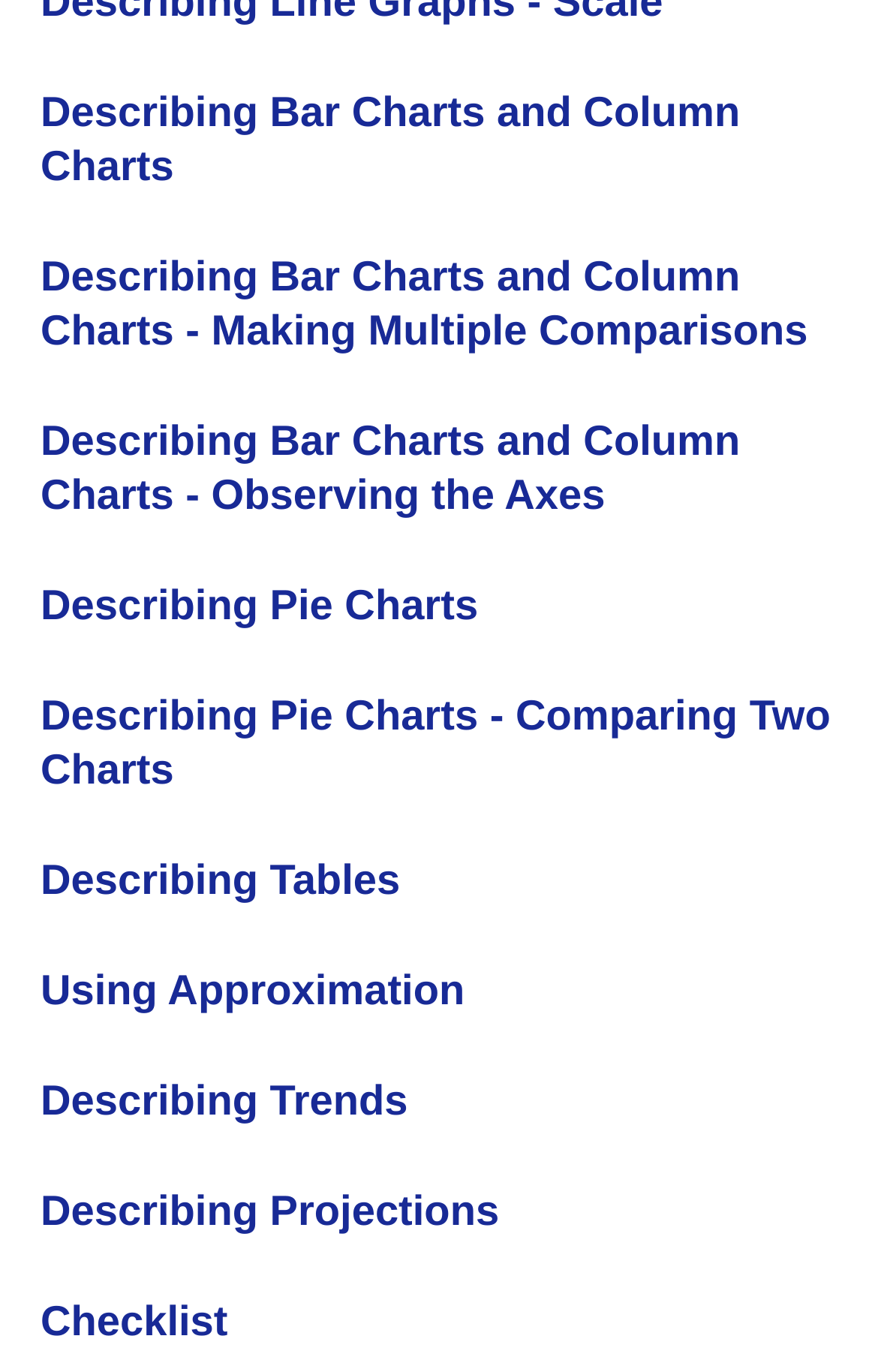Please find the bounding box for the following UI element description. Provide the coordinates in (top-left x, top-left y, bottom-right x, bottom-right y) format, with values between 0 and 1: Toggle Menu

None